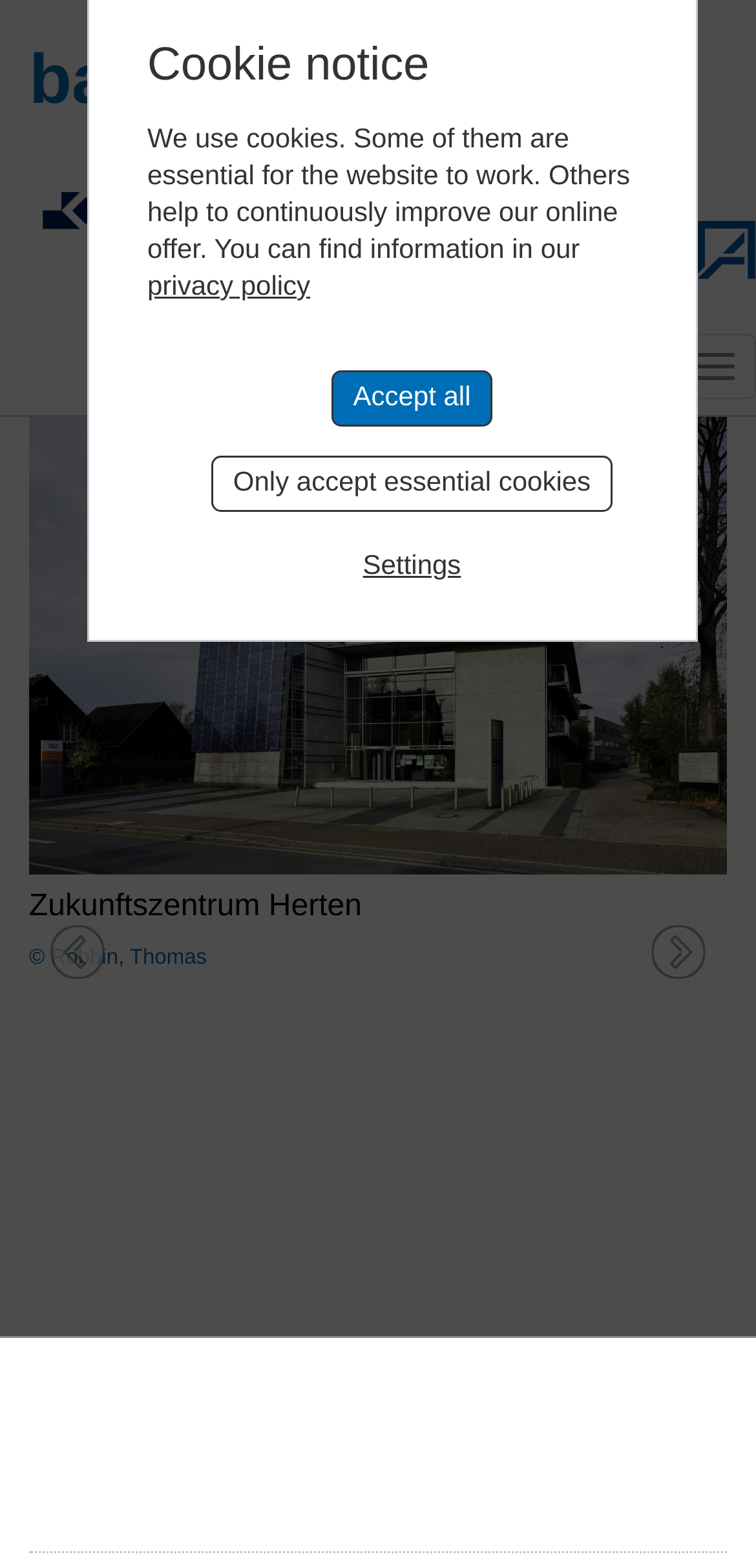What is the purpose of the button 'Toggle navigation'?
Please provide a single word or phrase as your answer based on the image.

To navigate